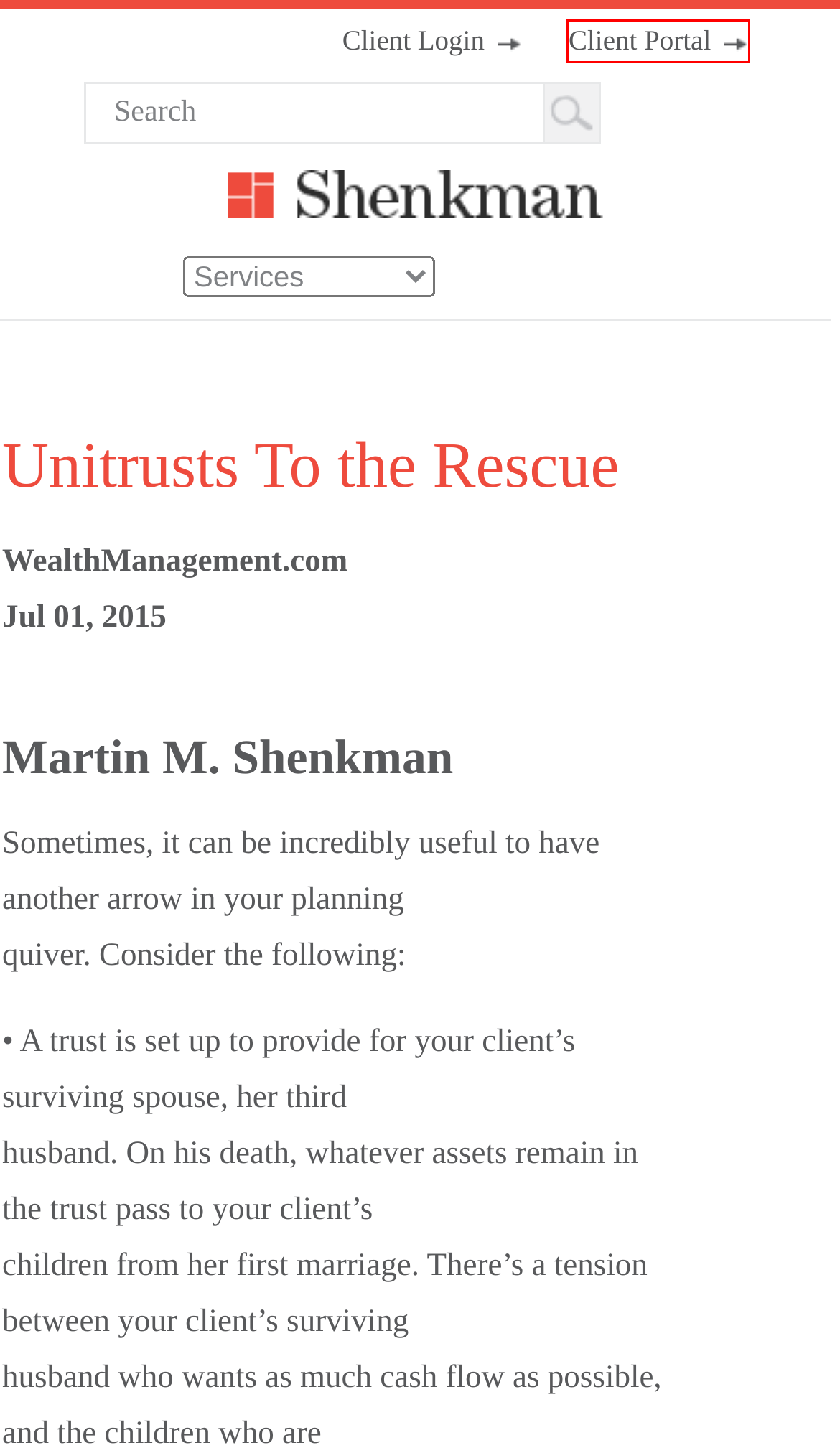Look at the screenshot of a webpage with a red bounding box and select the webpage description that best corresponds to the new page after clicking the element in the red box. Here are the options:
A. My Firm | Shenkman Law
B. Law Easy |
C. Chronic Illness Planning
D. Shenkman Law
E. Client Portal | Shenkman Law
F. Contact | Shenkman Law
G. Sitemap | Shenkman Law
H. Martin’s Books | Shenkman Law

E